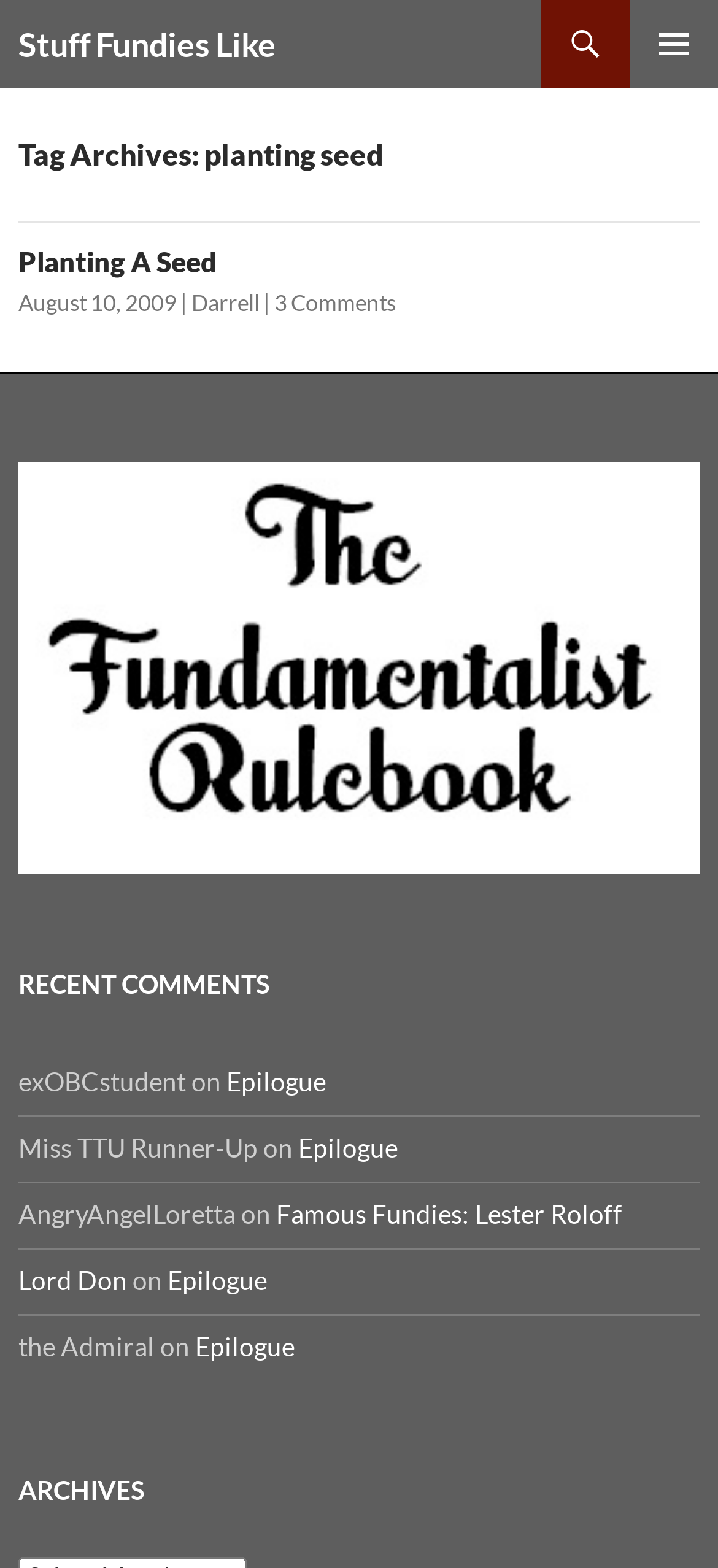Could you locate the bounding box coordinates for the section that should be clicked to accomplish this task: "Click the store logo".

None